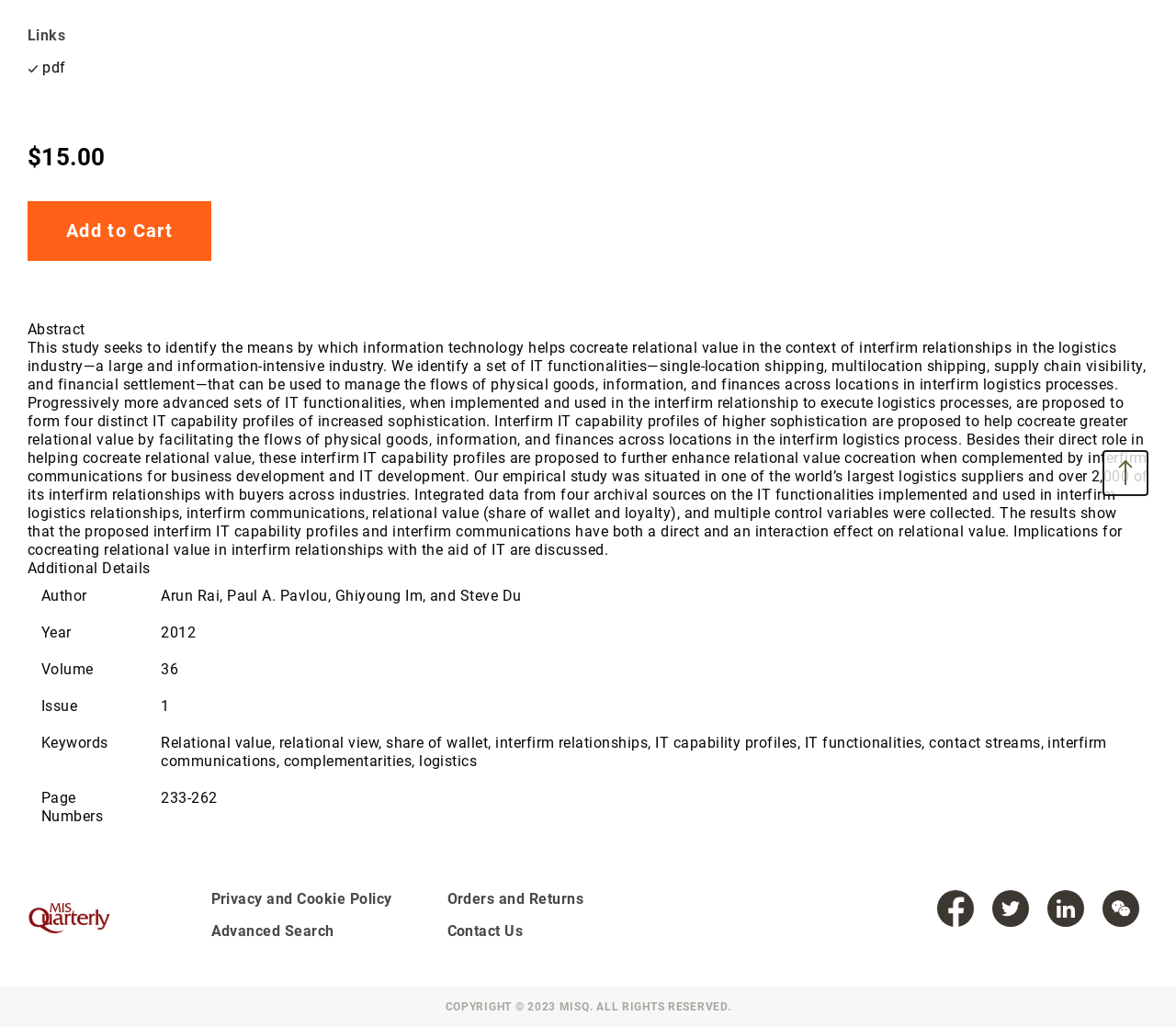Using the format (top-left x, top-left y, bottom-right x, bottom-right y), provide the bounding box coordinates for the described UI element. All values should be floating point numbers between 0 and 1: Public Security record number：33110202000526

None